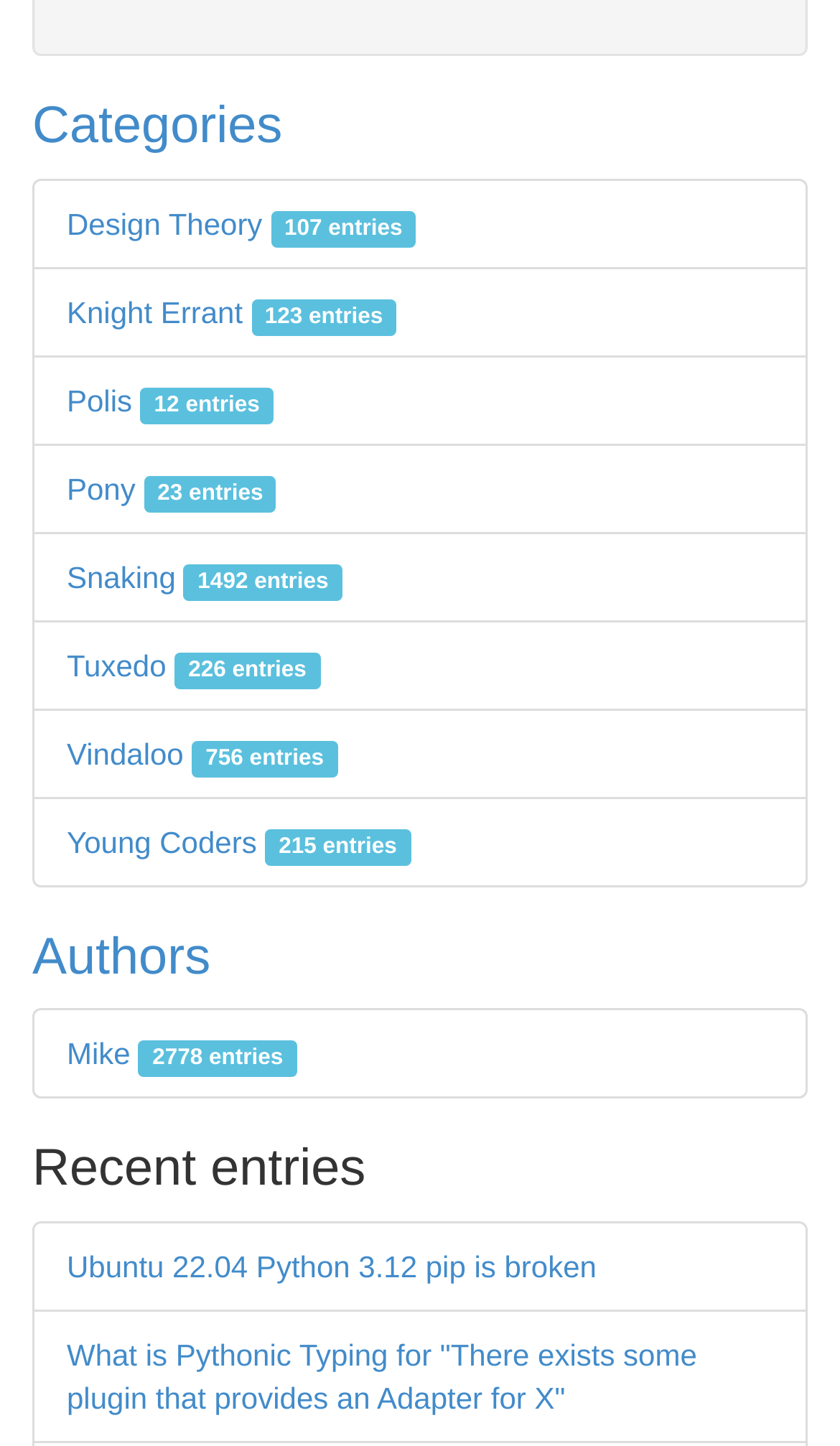Given the element description, predict the bounding box coordinates in the format (top-left x, top-left y, bottom-right x, bottom-right y), using floating point numbers between 0 and 1: Design Theory 107 entries

[0.079, 0.143, 0.495, 0.166]